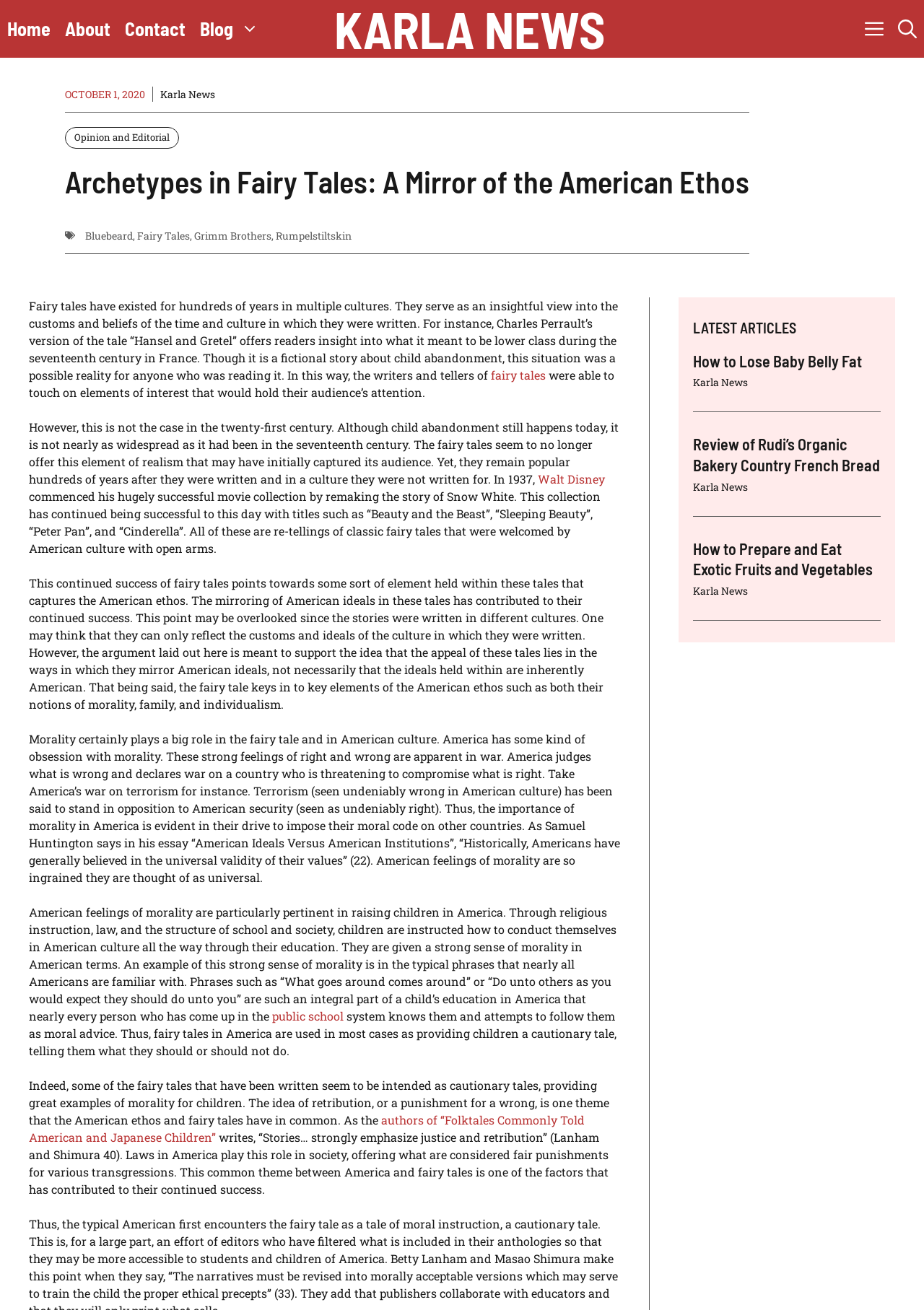Generate a thorough explanation of the webpage's elements.

The webpage is an article titled "Archetypes in Fairy Tales: A Mirror of the American Ethos" on the Karla News website. At the top, there is a navigation bar with links to "Home", "About", "Contact", "Blog", and a search button. Below the navigation bar, there is a heading with the title of the article, followed by a series of links to related topics, including "Bluebeard", "Fairy Tales", "Grimm Brothers", and "Rumpelstiltskin".

The main content of the article is a long passage of text that discusses the significance of fairy tales in American culture. The text is divided into several paragraphs, each exploring a different aspect of the topic. The article argues that fairy tales have remained popular in America because they reflect American ideals, such as morality, family, and individualism.

To the right of the main content, there is a sidebar with a heading "LATEST ARTICLES" and three links to other articles on the website, including "How to Lose Baby Belly Fat", "Review of Rudi’s Organic Bakery Country French Bread", and "How to Prepare and Eat Exotic Fruits and Vegetables". Each link is accompanied by a smaller link to the Karla News website.

Overall, the webpage has a clean and organized layout, with a clear hierarchy of headings and a prominent display of the main article content. The use of links to related topics and other articles on the website adds to the webpage's functionality and encourages further exploration.